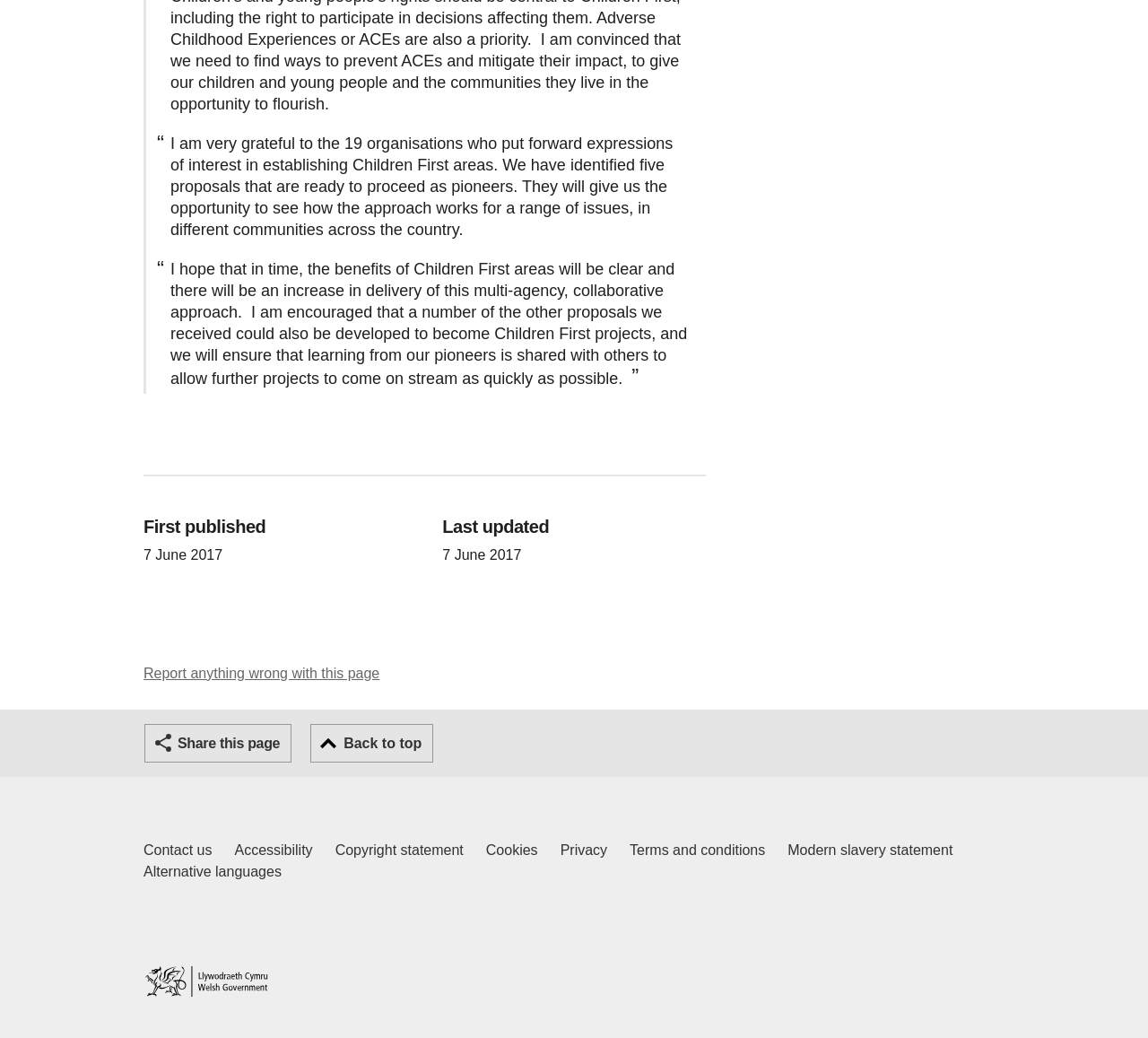What is the topic of the main content?
Based on the visual information, provide a detailed and comprehensive answer.

I determined the topic of the main content by reading the StaticText elements, which mention 'Children First areas' and discuss their implementation and benefits.